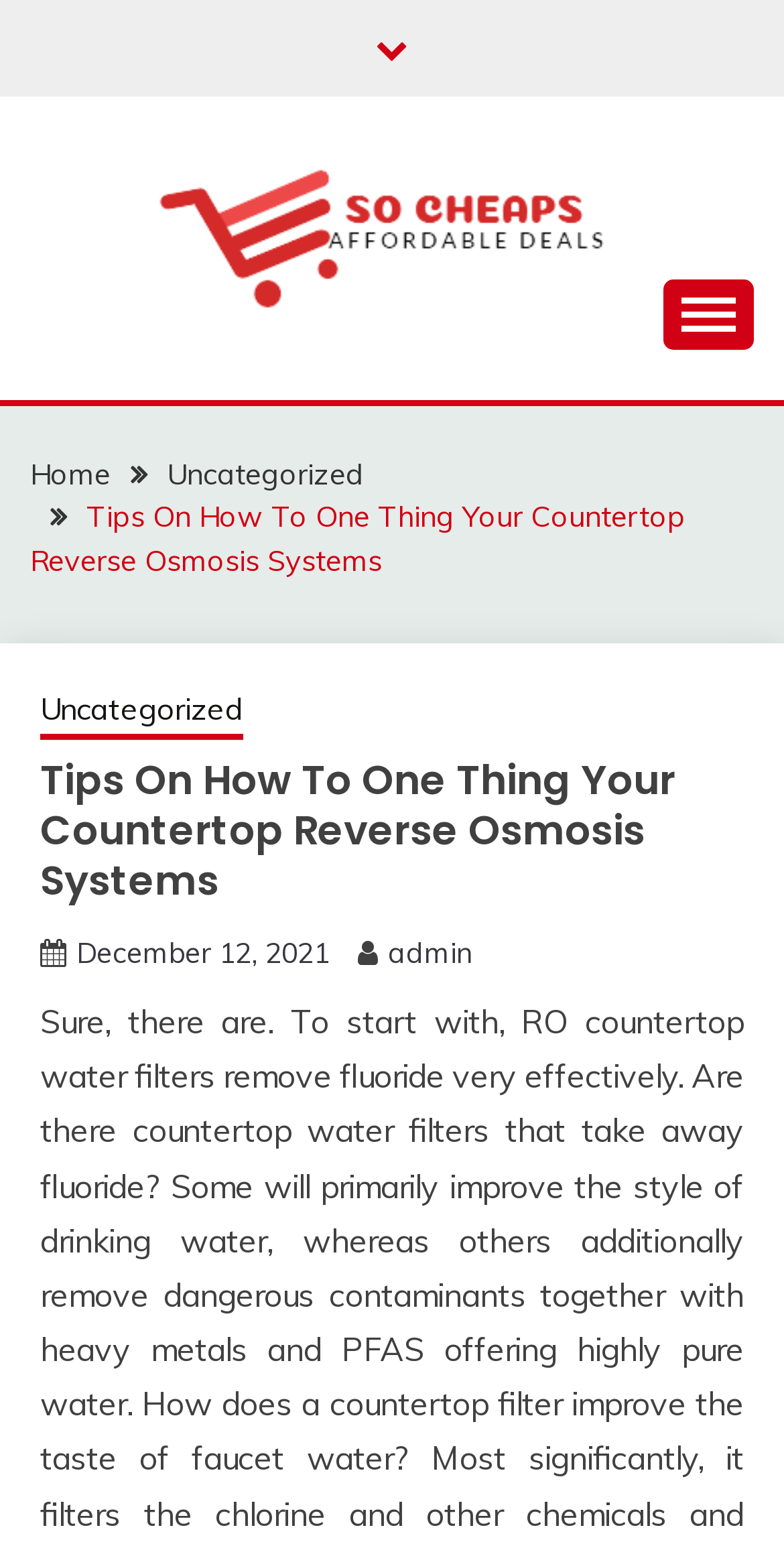Please find and report the primary heading text from the webpage.

Tips On How To One Thing Your Countertop Reverse Osmosis Systems